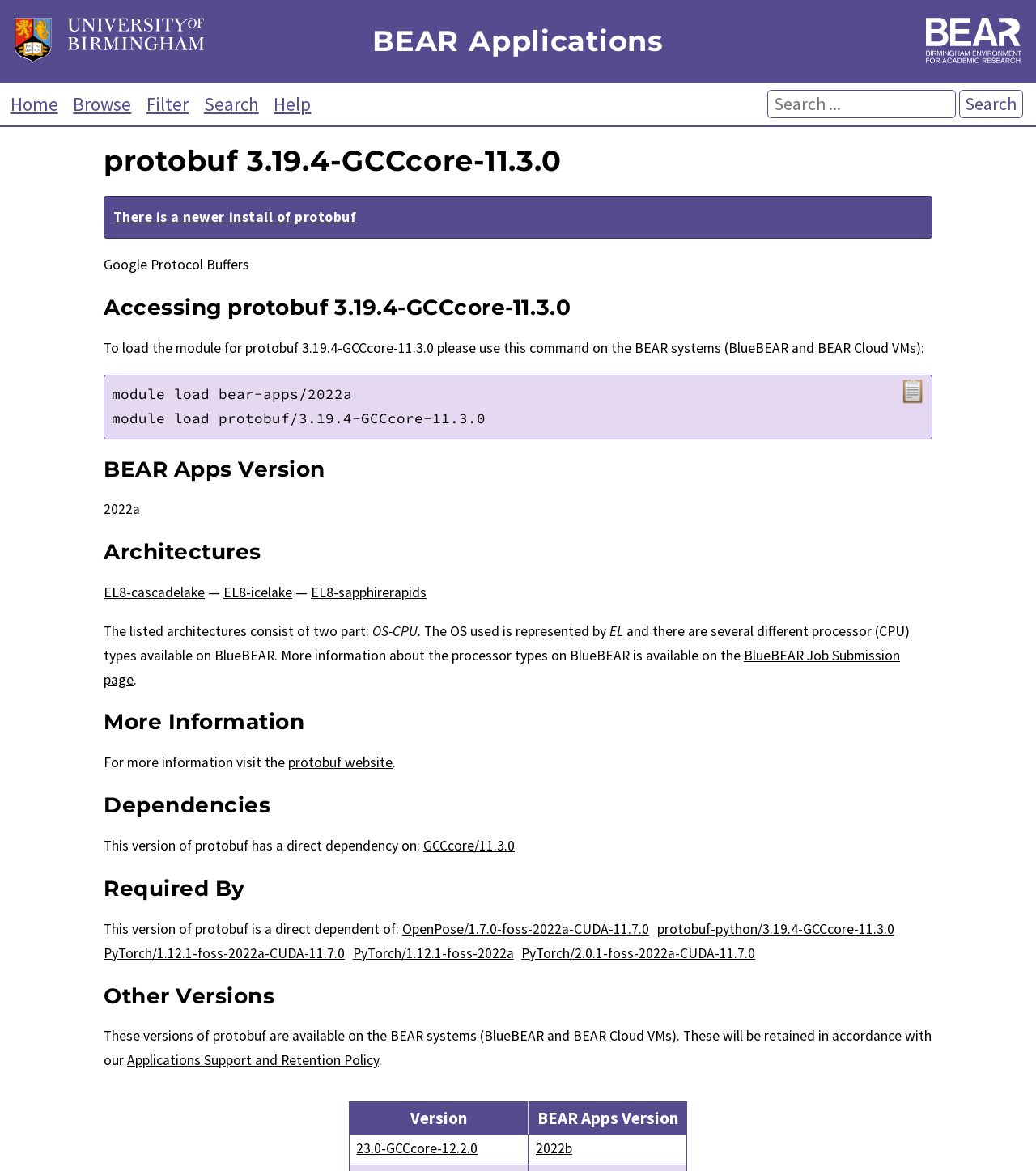Please find the bounding box for the UI element described by: "alt="University of Birmingham Logo"".

[0.014, 0.015, 0.25, 0.058]